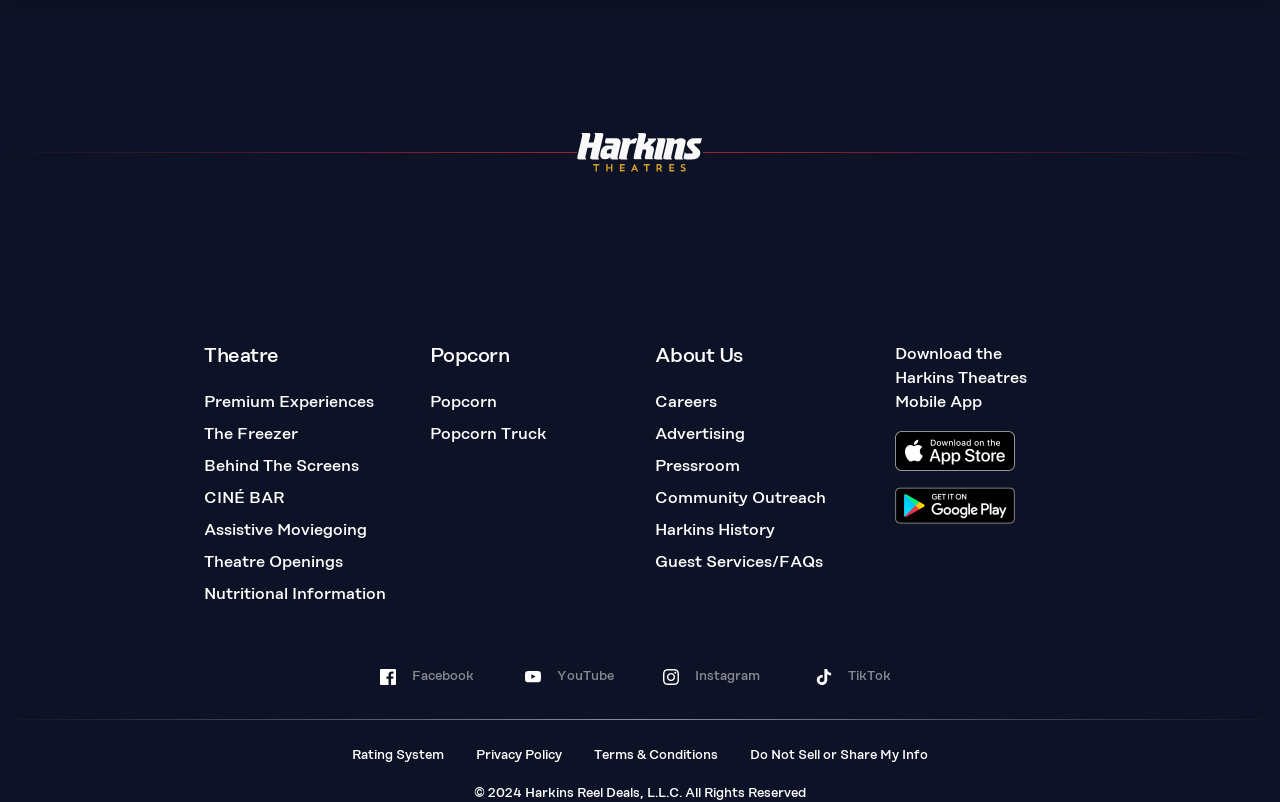Specify the bounding box coordinates of the area that needs to be clicked to achieve the following instruction: "Click on TNC".

[0.066, 0.315, 0.34, 0.335]